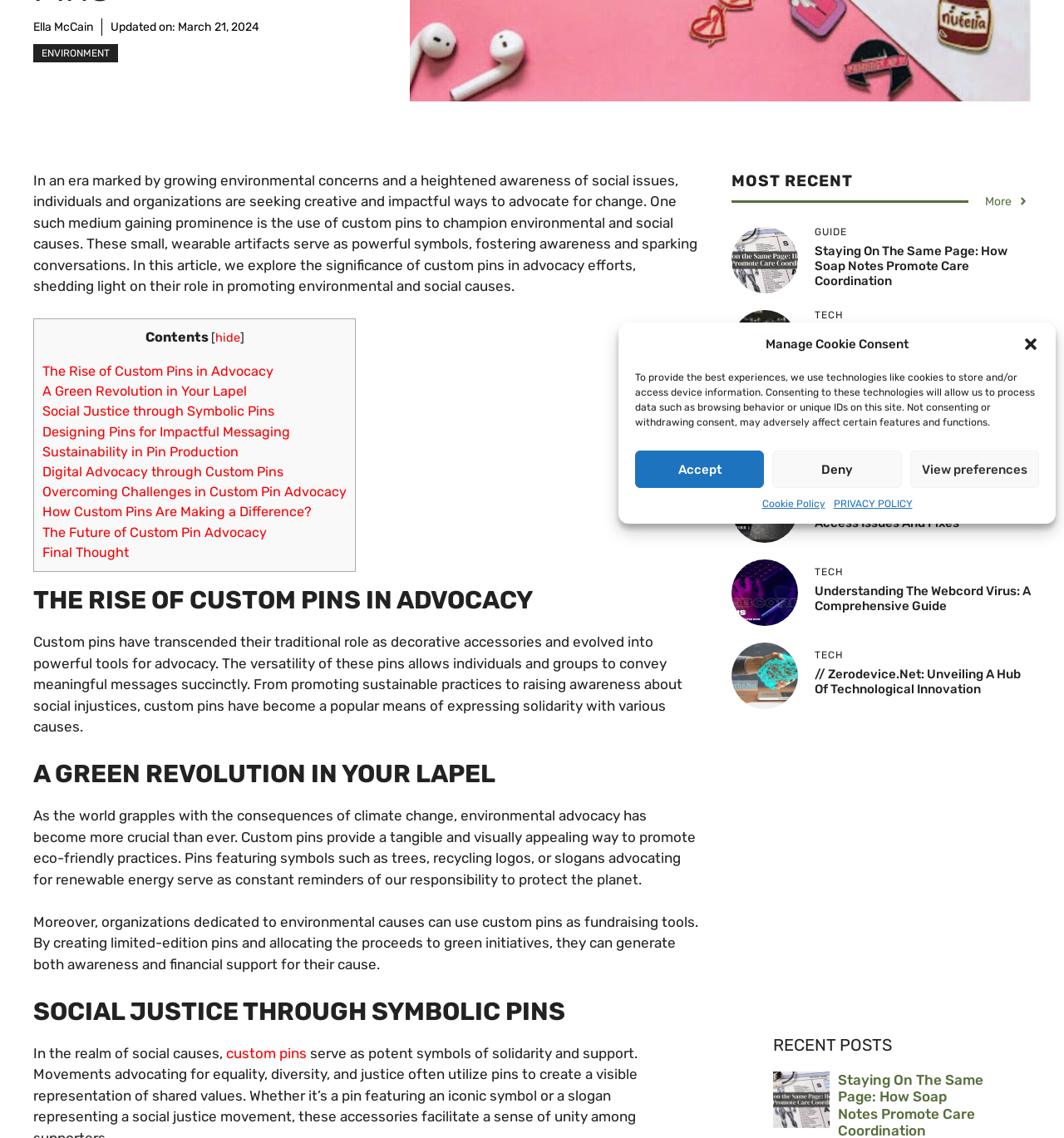Identify the bounding box of the UI element that matches this description: "Environment".

[0.031, 0.039, 0.111, 0.055]